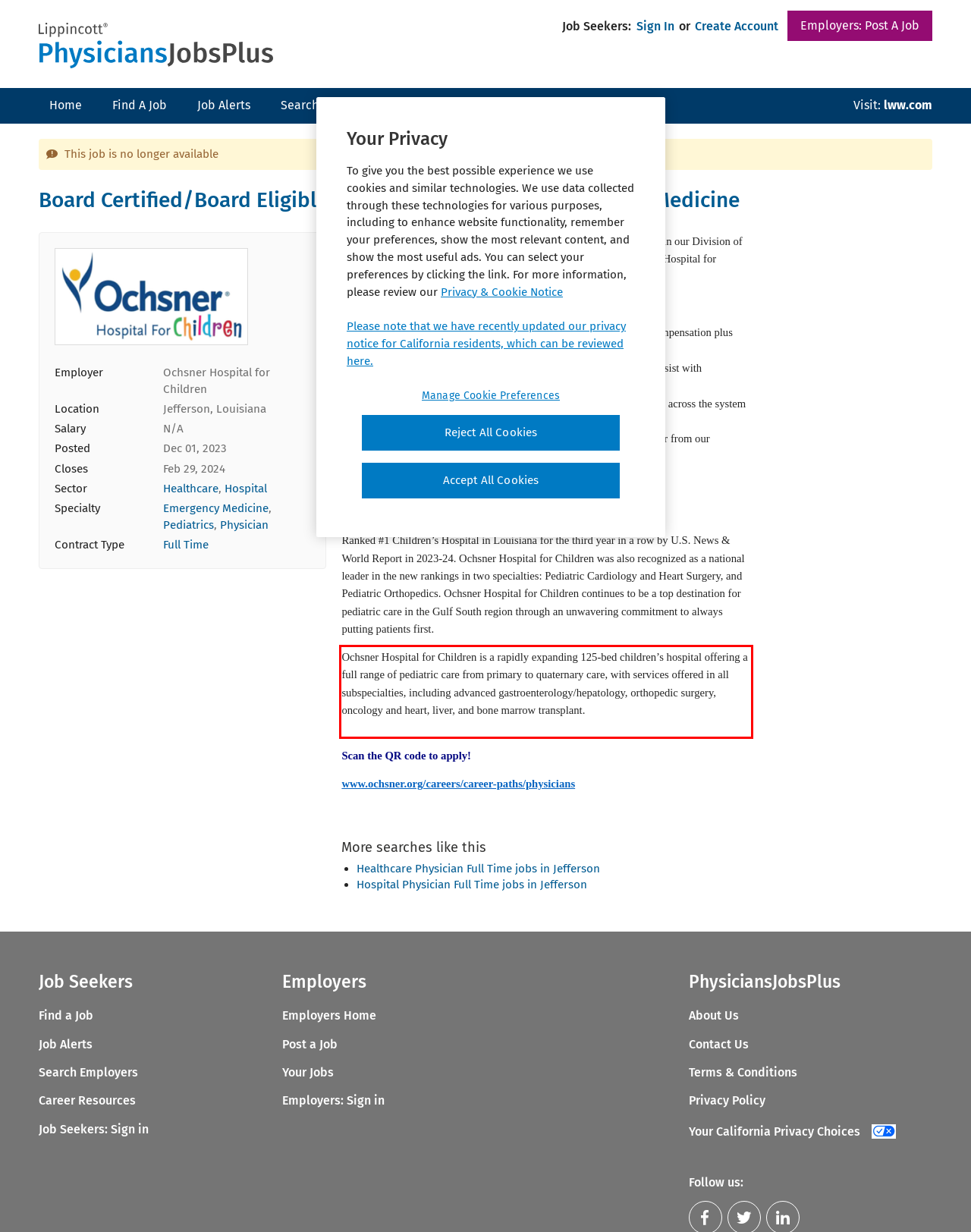Please examine the webpage screenshot and extract the text within the red bounding box using OCR.

Ochsner Hospital for Children is a rapidly expanding 125-bed children’s hospital offering a full range of pediatric care from primary to quaternary care, with services offered in all subspecialties, including advanced gastroenterology/hepatology, orthopedic surgery, oncology and heart, liver, and bone marrow transplant.